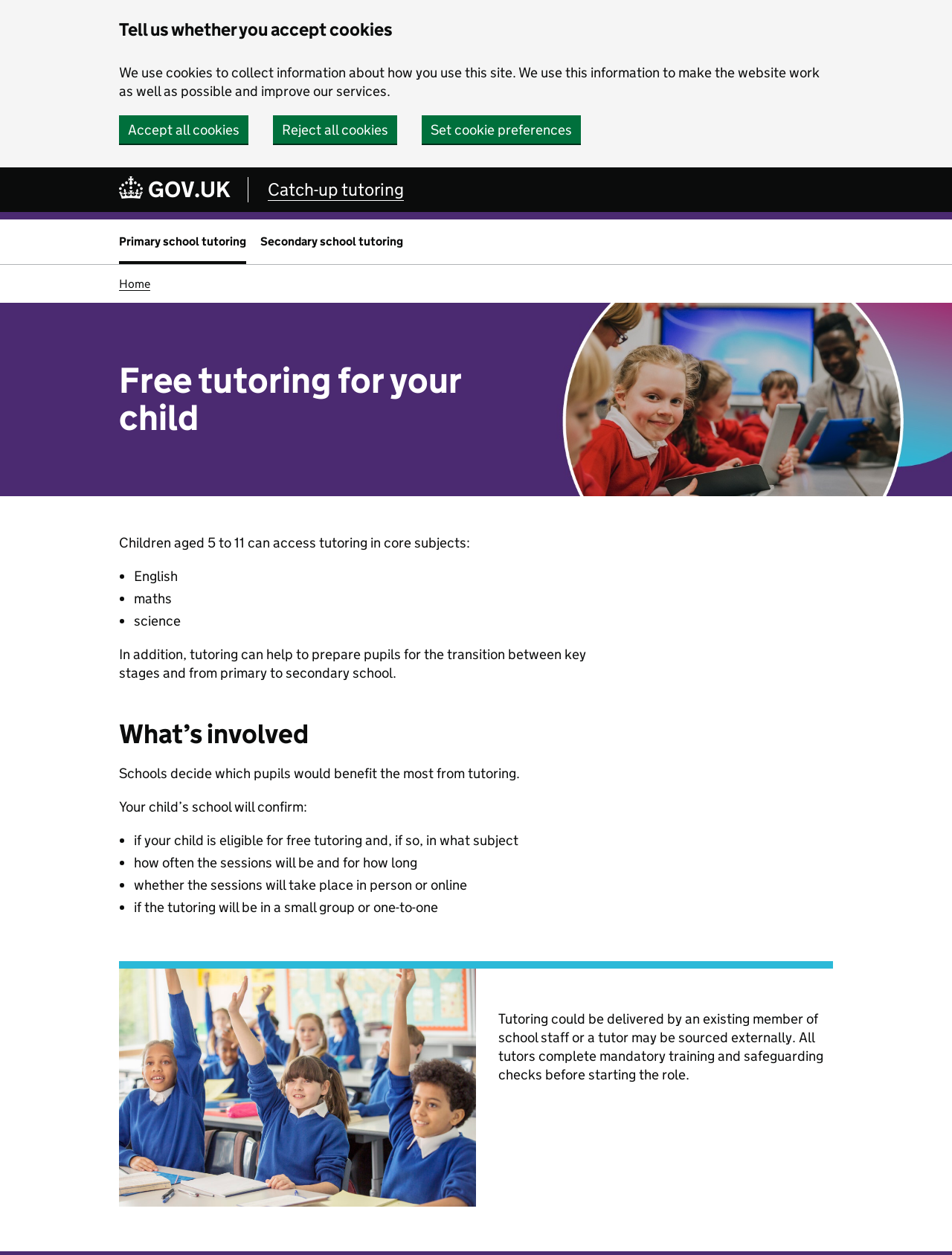Determine the bounding box coordinates of the element's region needed to click to follow the instruction: "Click on 'Home'". Provide these coordinates as four float numbers between 0 and 1, formatted as [left, top, right, bottom].

[0.125, 0.221, 0.158, 0.232]